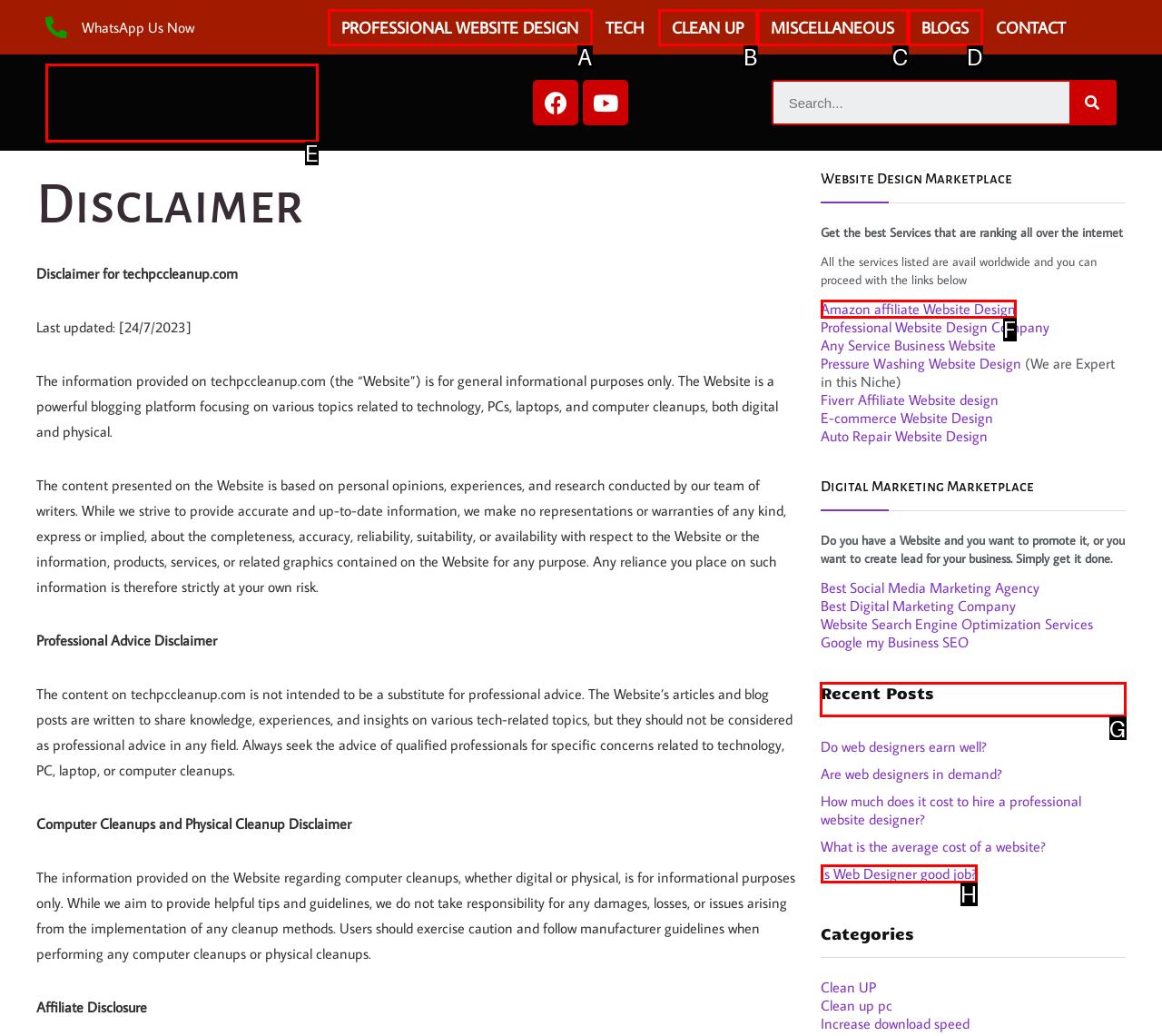Figure out which option to click to perform the following task: Read recent posts
Provide the letter of the correct option in your response.

G